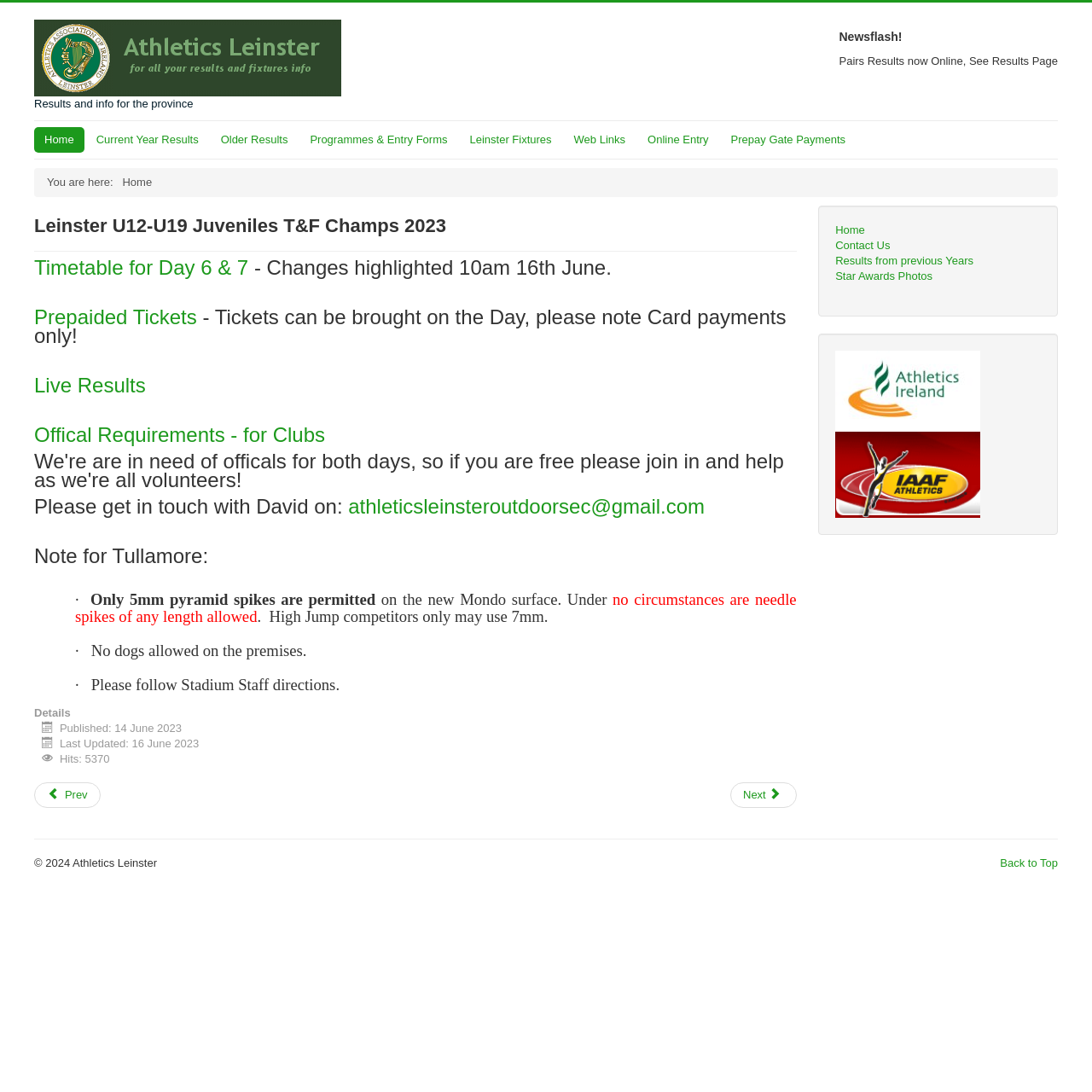Provide the bounding box coordinates of the area you need to click to execute the following instruction: "Check 'Live Results'".

[0.031, 0.342, 0.133, 0.363]